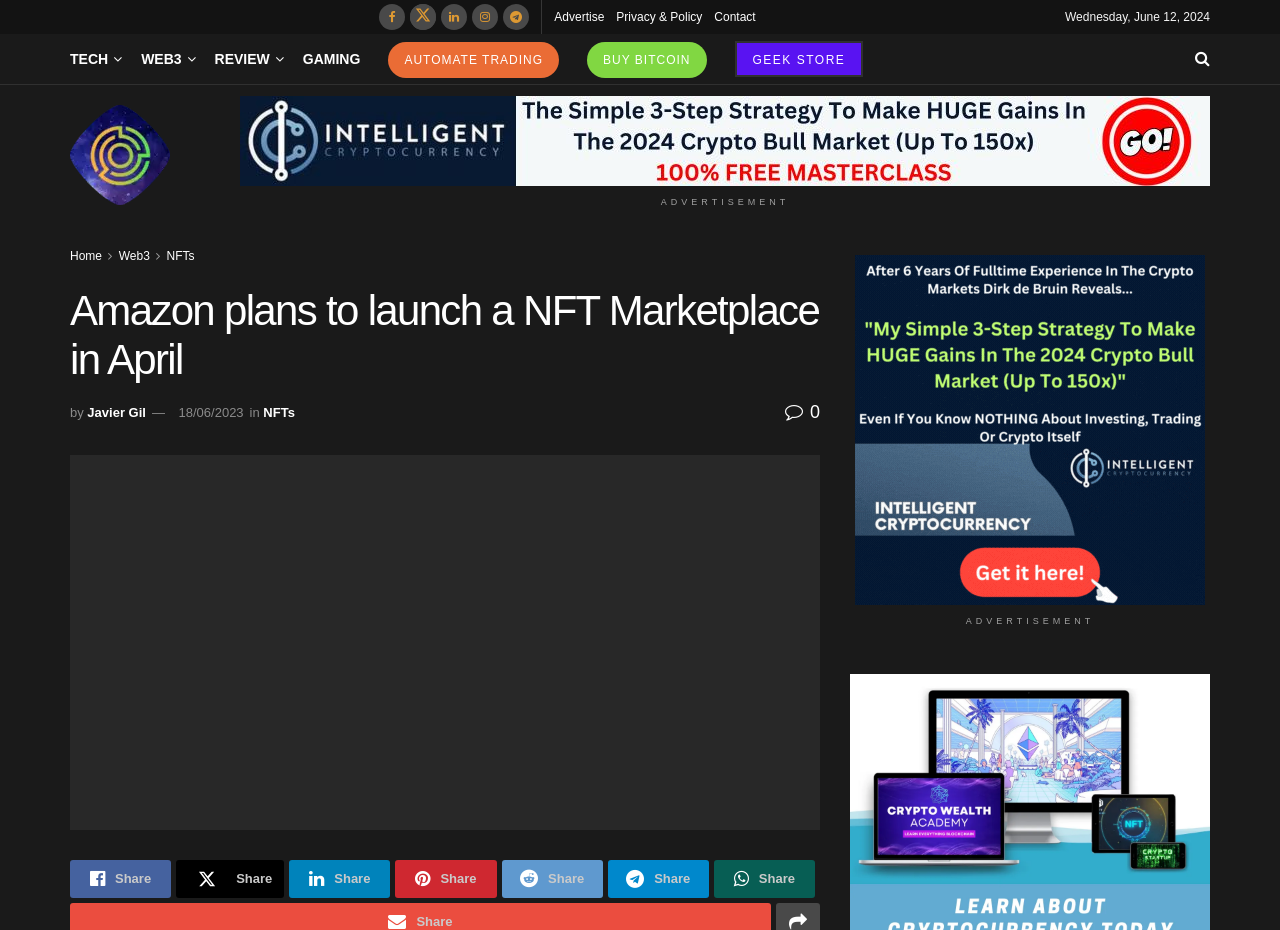How many share links are available?
Please respond to the question with a detailed and well-explained answer.

I counted the number of share links by looking at the icons and text 'Share' at the bottom of the webpage. There are five different share links, each with a different icon.